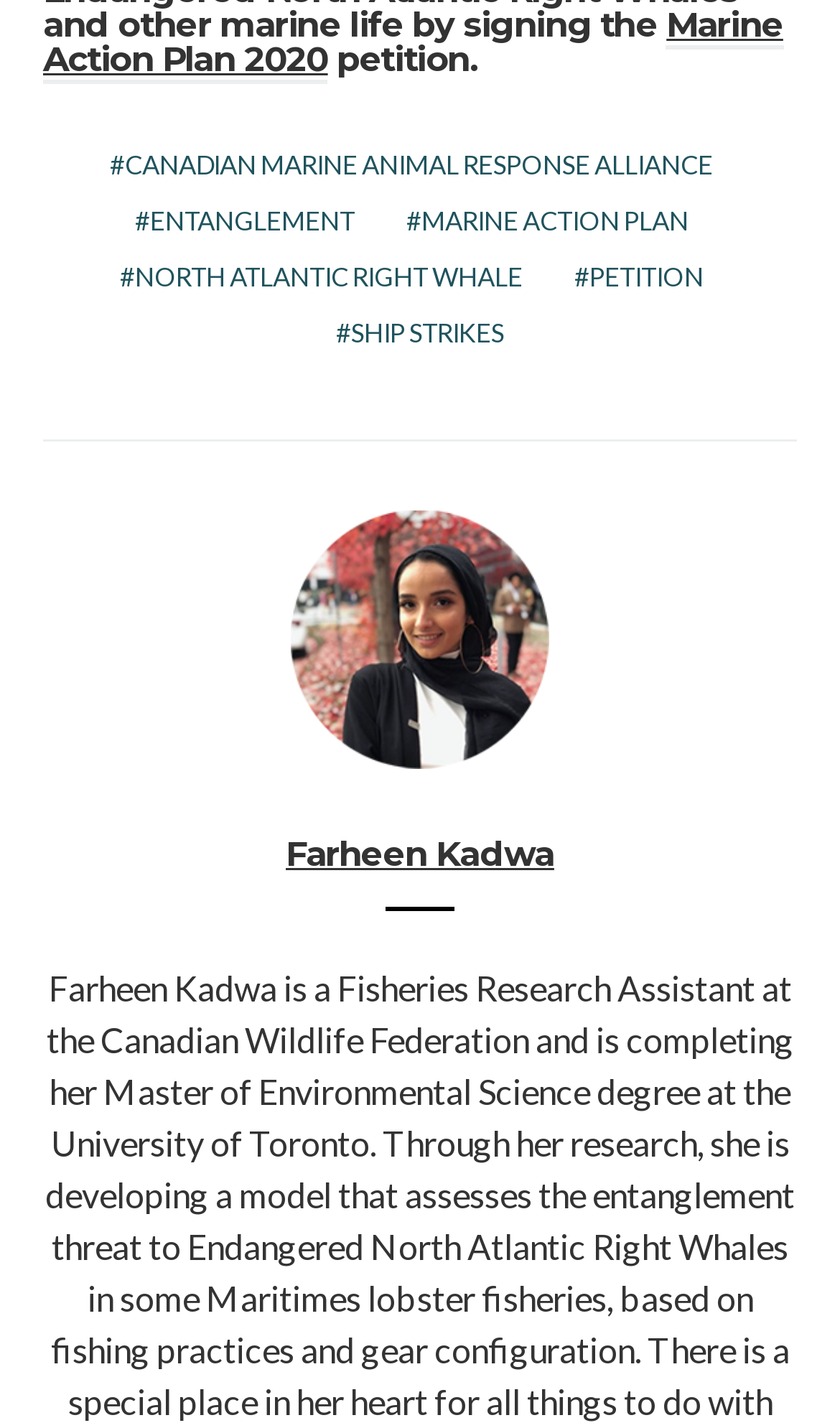Is the image of a person a profile picture?
Answer the question with as much detail as possible.

The image of Farheen Kadwa is placed below a heading with the same name, and the image is relatively small, which suggests that it is a profile picture.